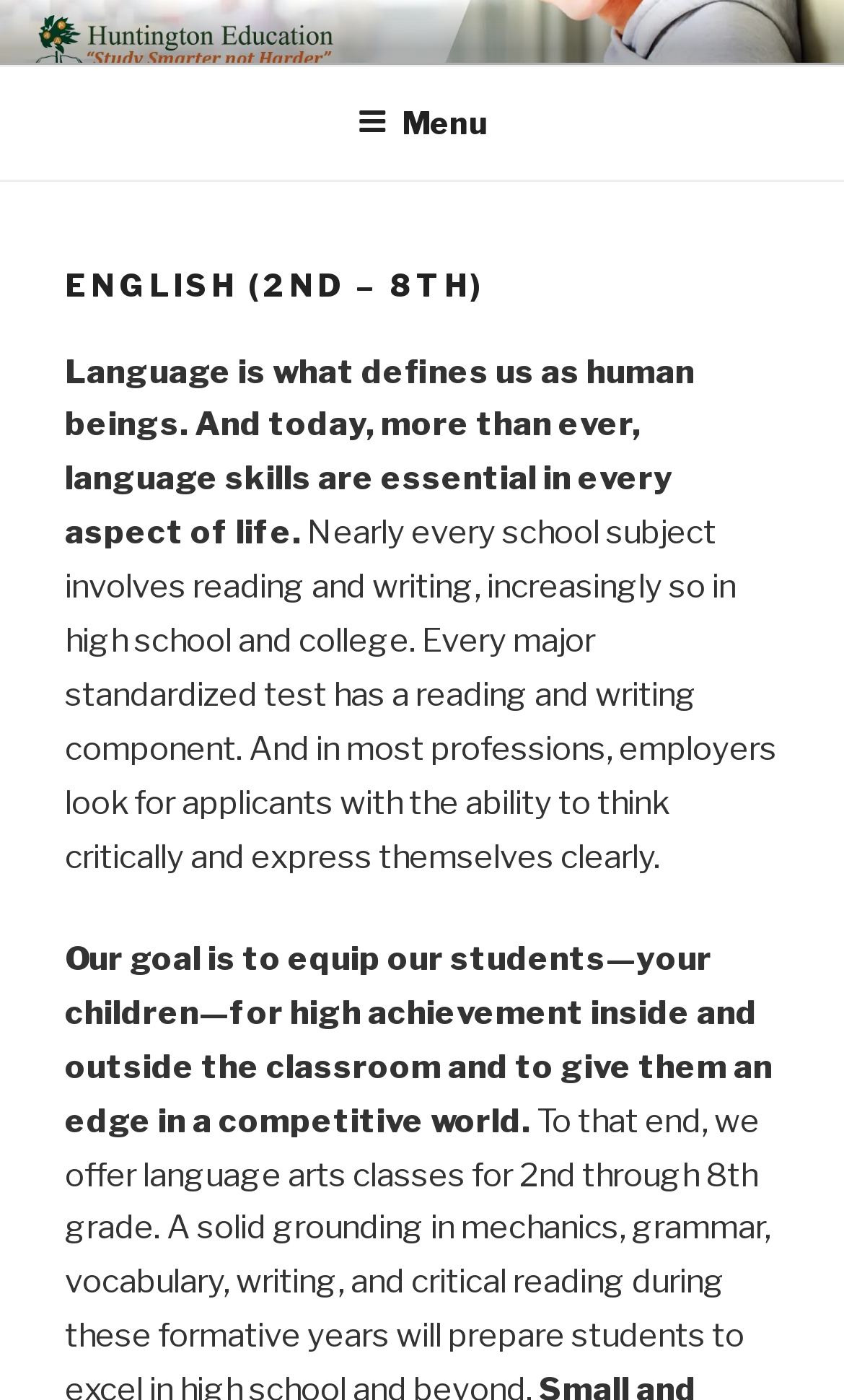What is the importance of language skills?
Based on the content of the image, thoroughly explain and answer the question.

The importance of language skills is emphasized in the webpage through the text 'Language is what defines us as human beings. And today, more than ever, language skills are essential in every aspect of life.', which suggests that language skills are crucial in all aspects of life.